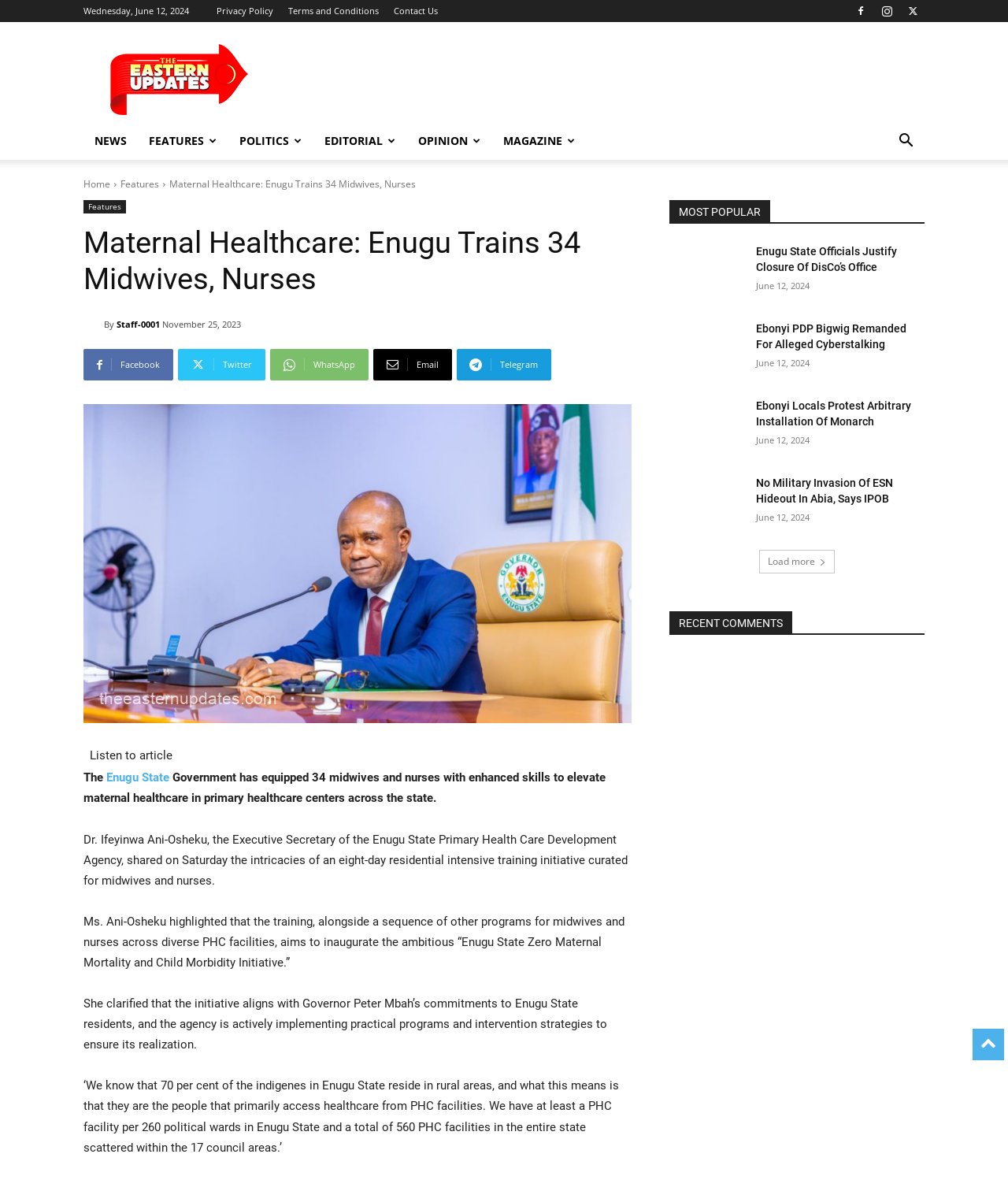Show me the bounding box coordinates of the clickable region to achieve the task as per the instruction: "Read the news article 'Maternal Healthcare: Enugu Trains 34 Midwives, Nurses'".

[0.083, 0.189, 0.627, 0.249]